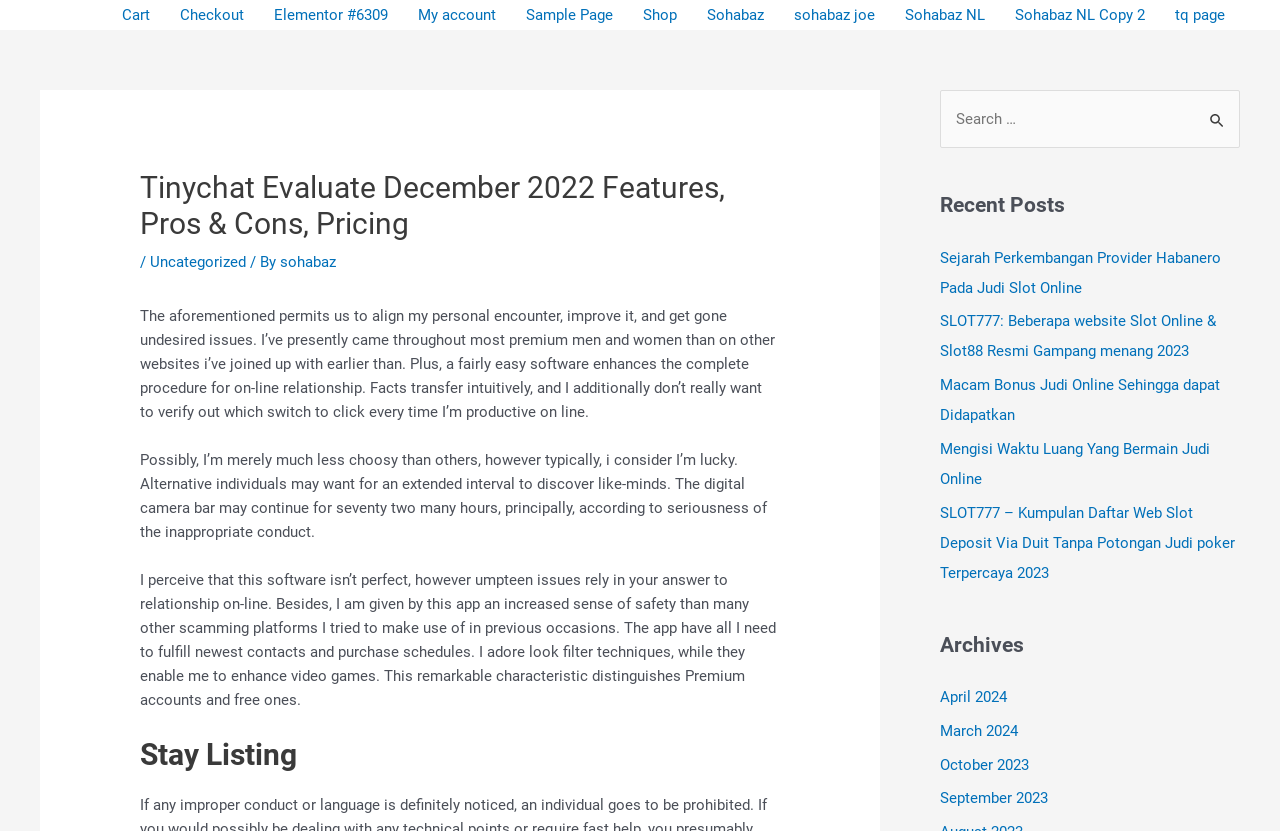For the given element description Sohabaz NL, determine the bounding box coordinates of the UI element. The coordinates should follow the format (top-left x, top-left y, bottom-right x, bottom-right y) and be within the range of 0 to 1.

[0.695, 0.004, 0.781, 0.032]